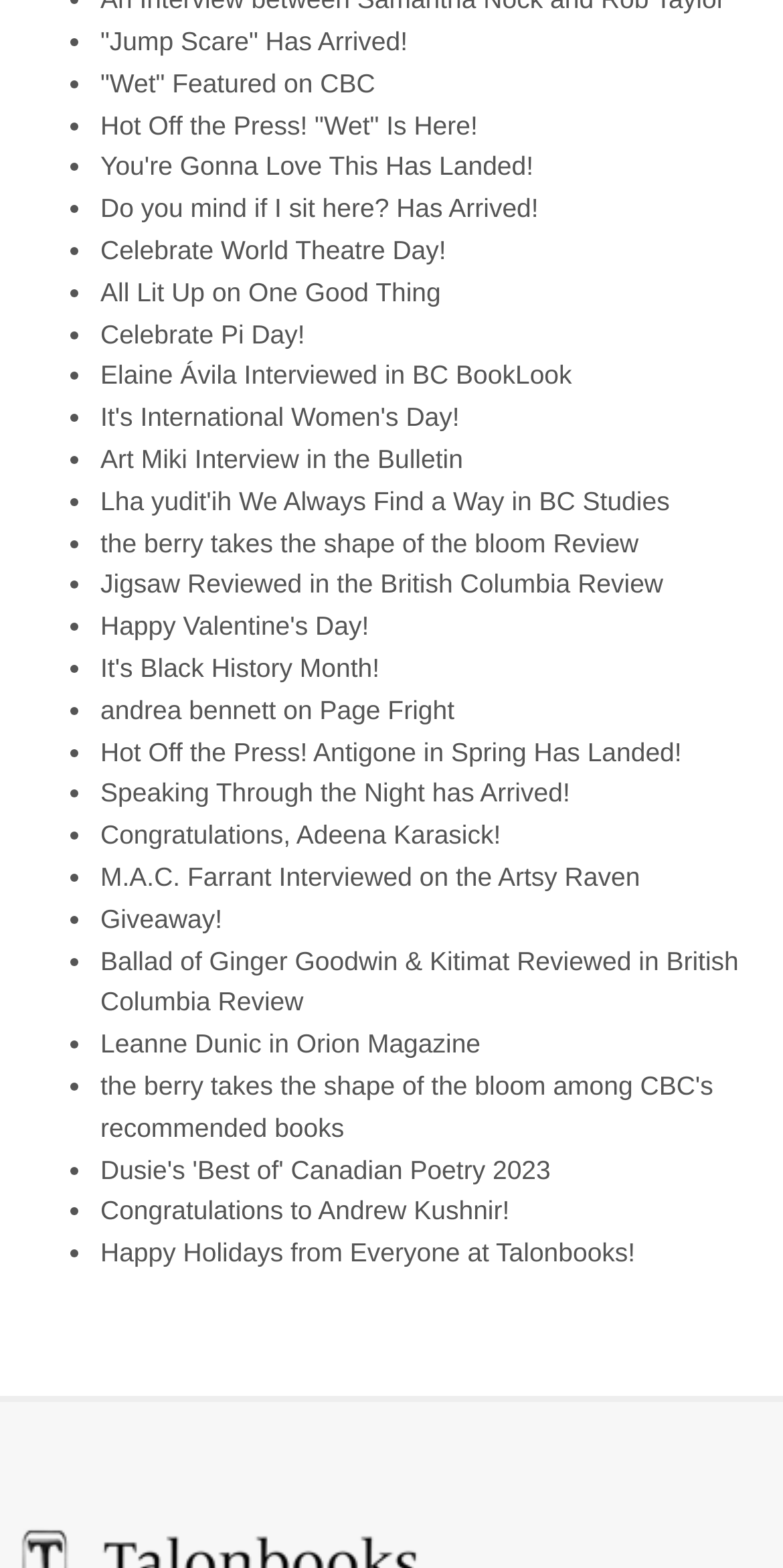How many news items are about book reviews?
Please use the image to provide an in-depth answer to the question.

I searched through the list of links and found at least three with text content that mentions book reviews, such as 'Jigsaw Reviewed in the British Columbia Review' and 'Ballad of Ginger Goodwin & Kitimat Reviewed in British Columbia Review'.